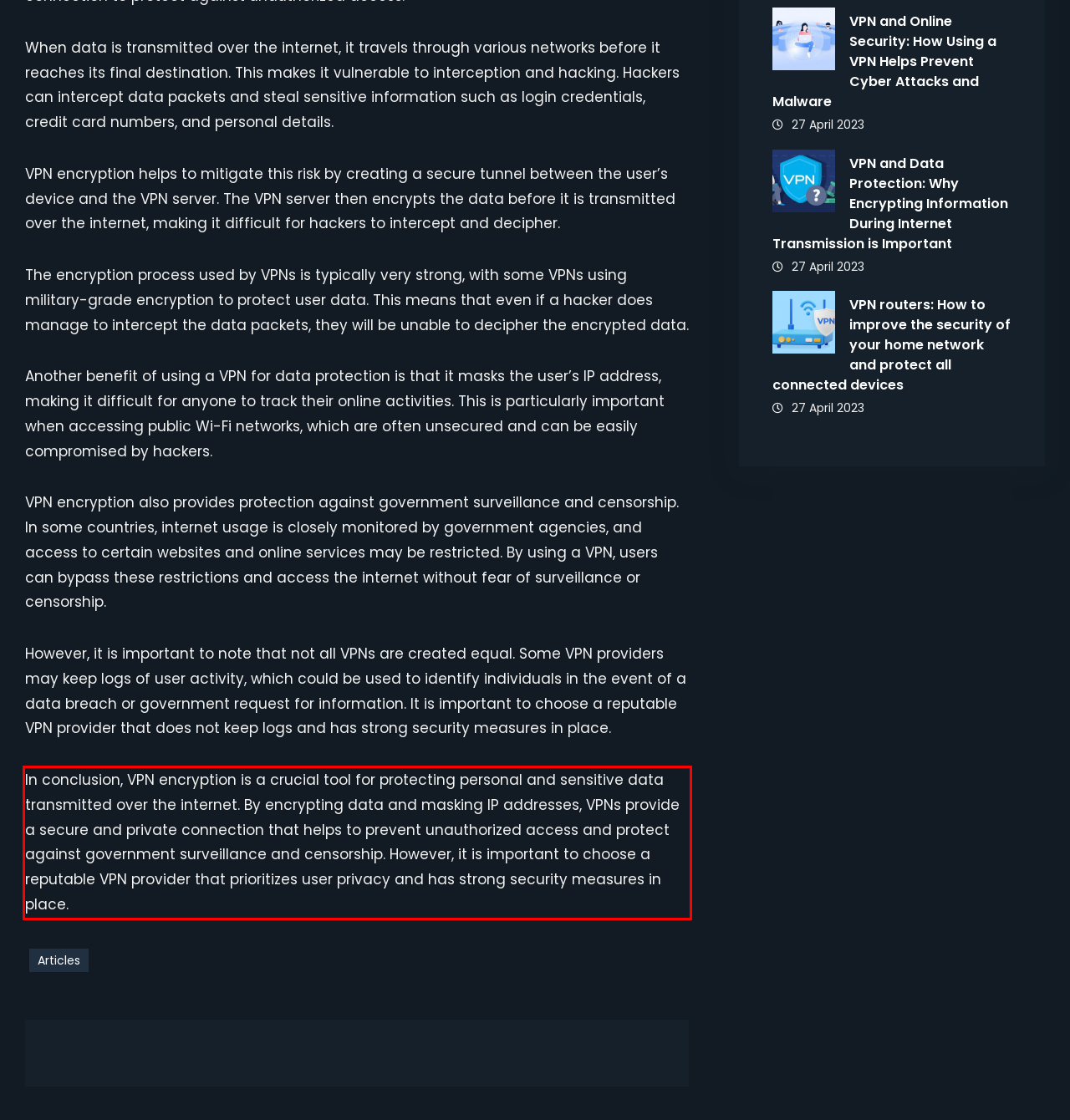Within the screenshot of the webpage, locate the red bounding box and use OCR to identify and provide the text content inside it.

In conclusion, VPN encryption is a crucial tool for protecting personal and sensitive data transmitted over the internet. By encrypting data and masking IP addresses, VPNs provide a secure and private connection that helps to prevent unauthorized access and protect against government surveillance and censorship. However, it is important to choose a reputable VPN provider that prioritizes user privacy and has strong security measures in place.